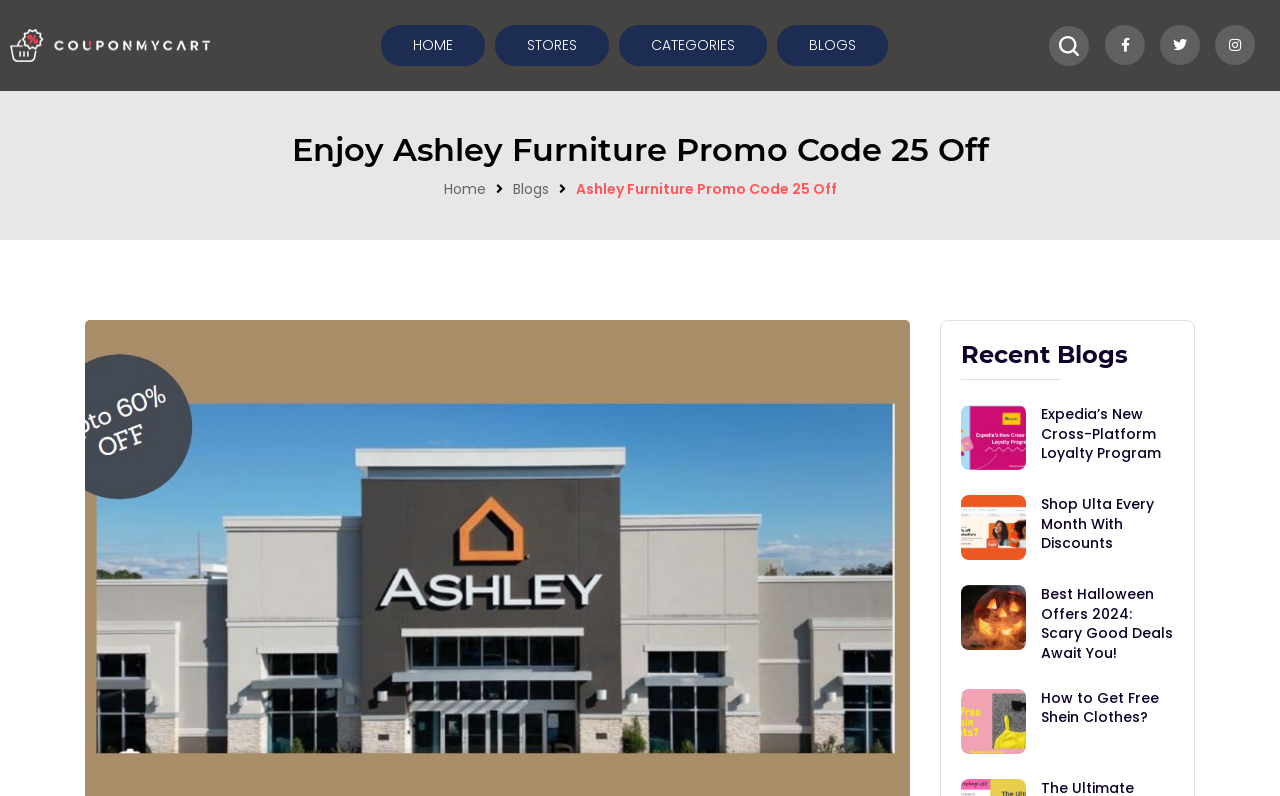Please identify the primary heading of the webpage and give its text content.

Enjoy Ashley Furniture Promo Code 25 Off